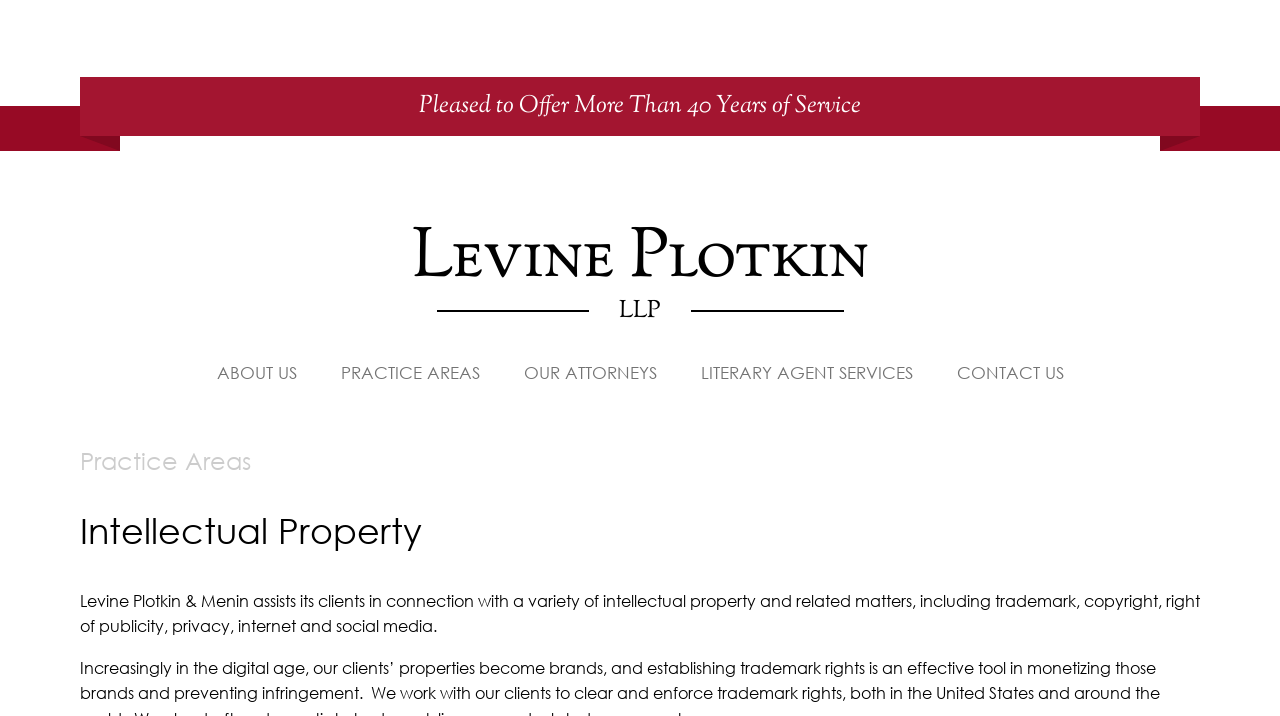Could you determine the bounding box coordinates of the clickable element to complete the instruction: "explore intellectual property services"? Provide the coordinates as four float numbers between 0 and 1, i.e., [left, top, right, bottom].

[0.062, 0.718, 0.938, 0.766]